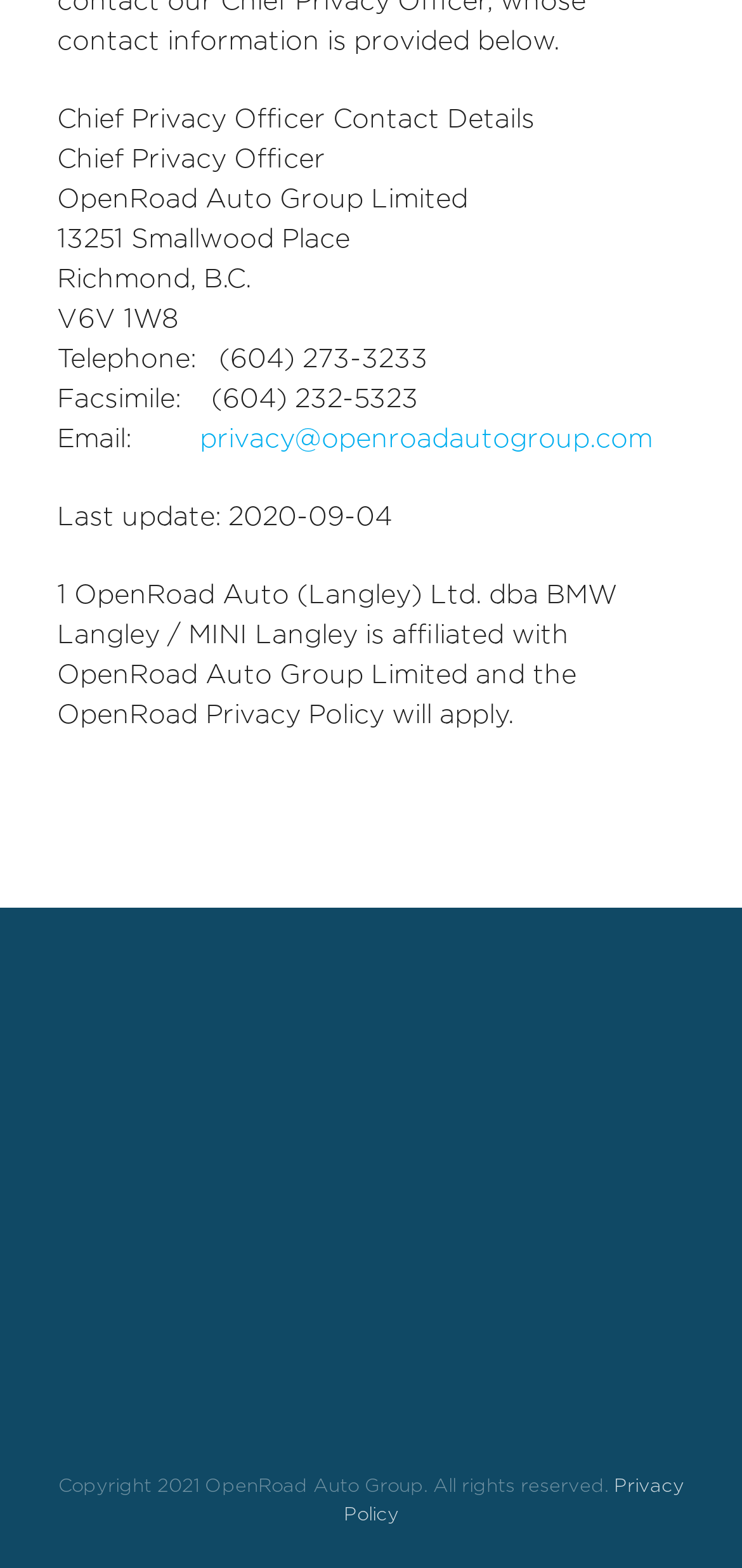Provide the bounding box coordinates in the format (top-left x, top-left y, bottom-right x, bottom-right y). All values are floating point numbers between 0 and 1. Determine the bounding box coordinate of the UI element described as: Privacy Policy

[0.463, 0.942, 0.922, 0.972]